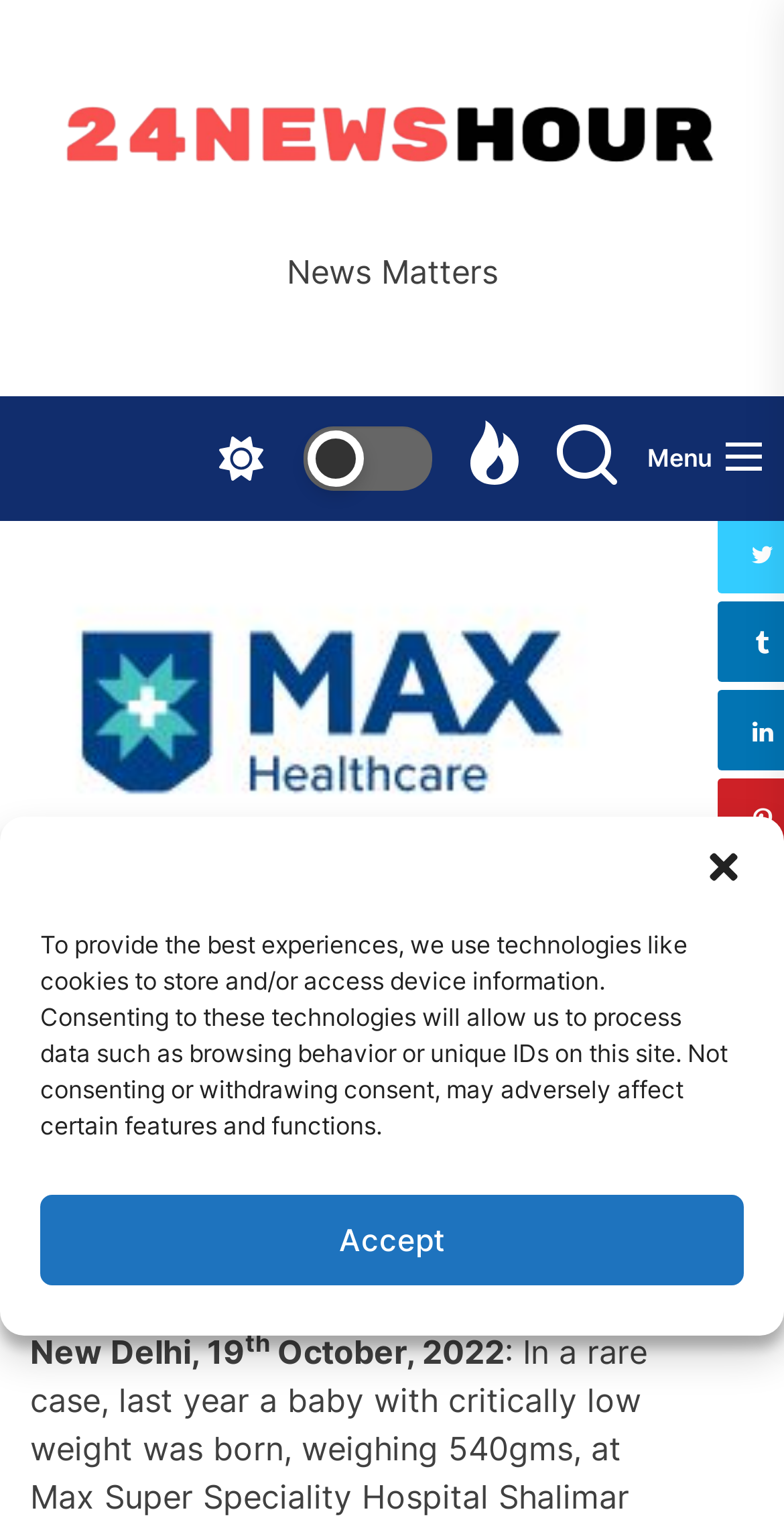Answer the question below in one word or phrase:
Who is the author of the news article?

Ankur Sharma